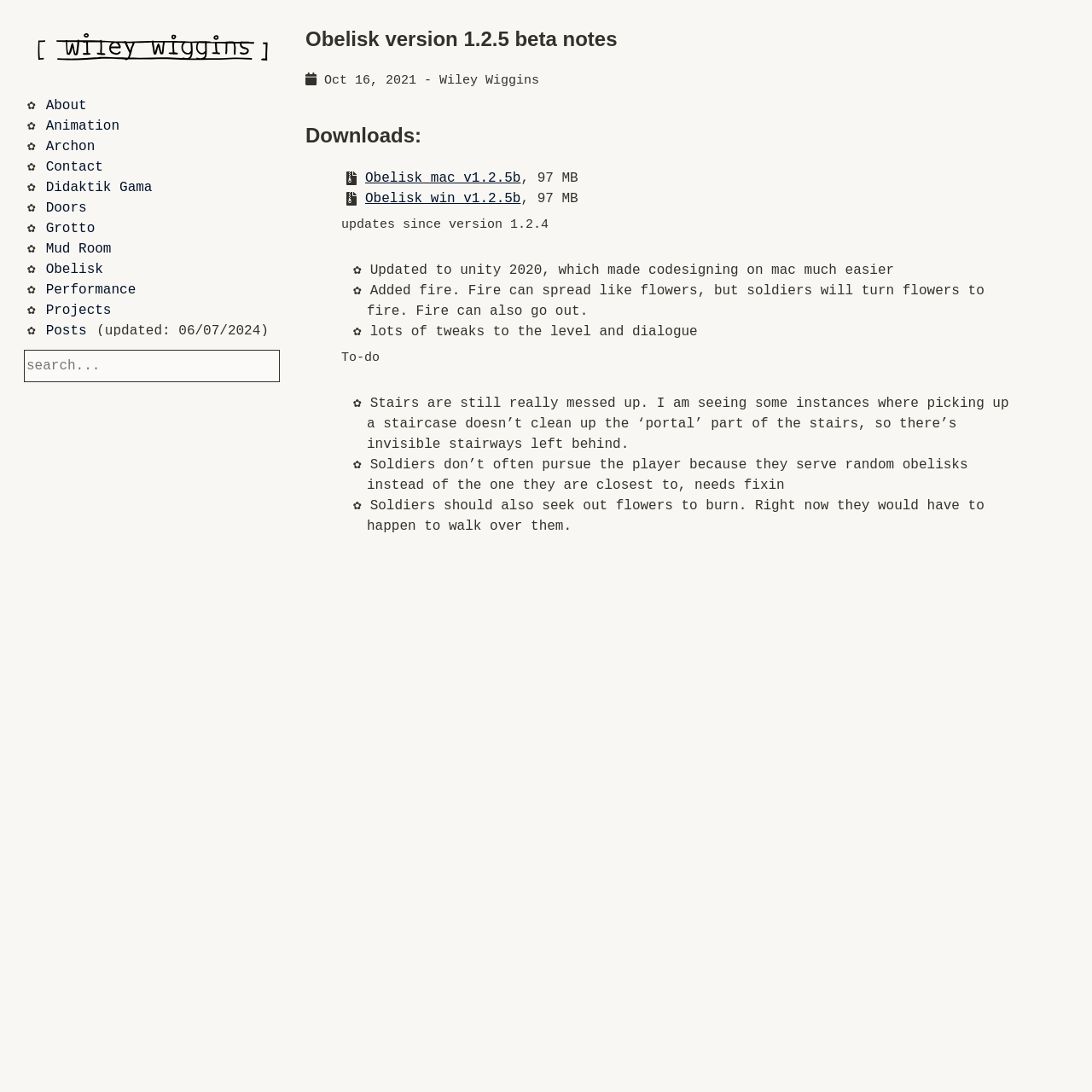Identify the headline of the webpage and generate its text content.

Obelisk version 1.2.5 beta notes